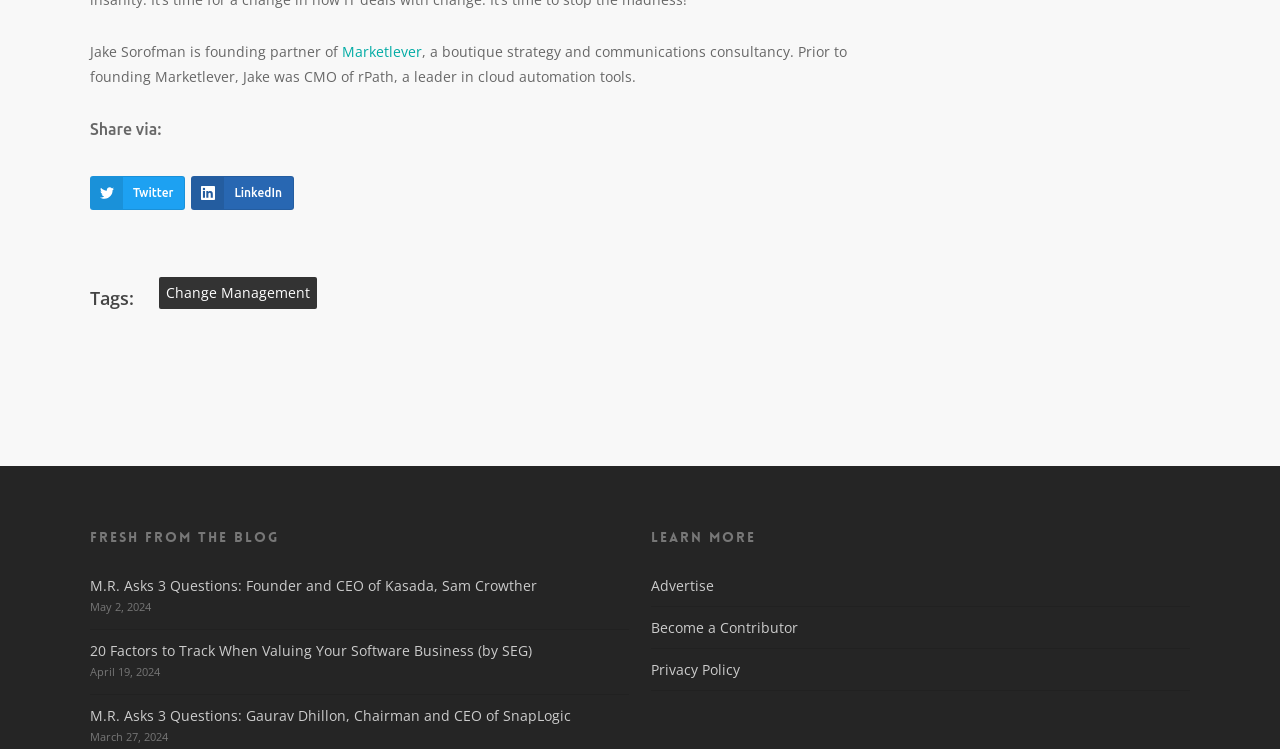Could you locate the bounding box coordinates for the section that should be clicked to accomplish this task: "Visit Marketlever website".

[0.267, 0.055, 0.33, 0.081]